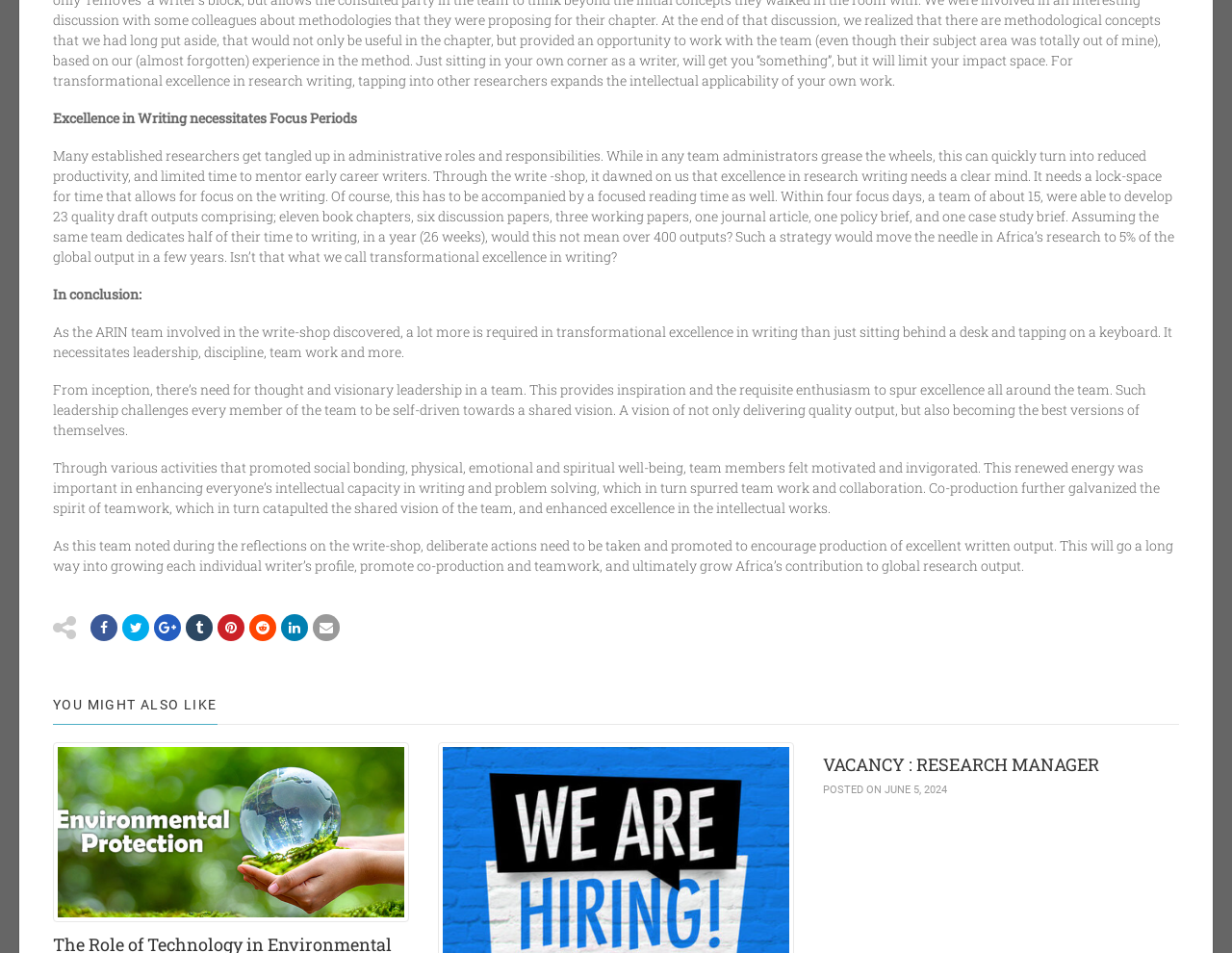Could you locate the bounding box coordinates for the section that should be clicked to accomplish this task: "Click the Facebook link".

[0.073, 0.644, 0.095, 0.672]